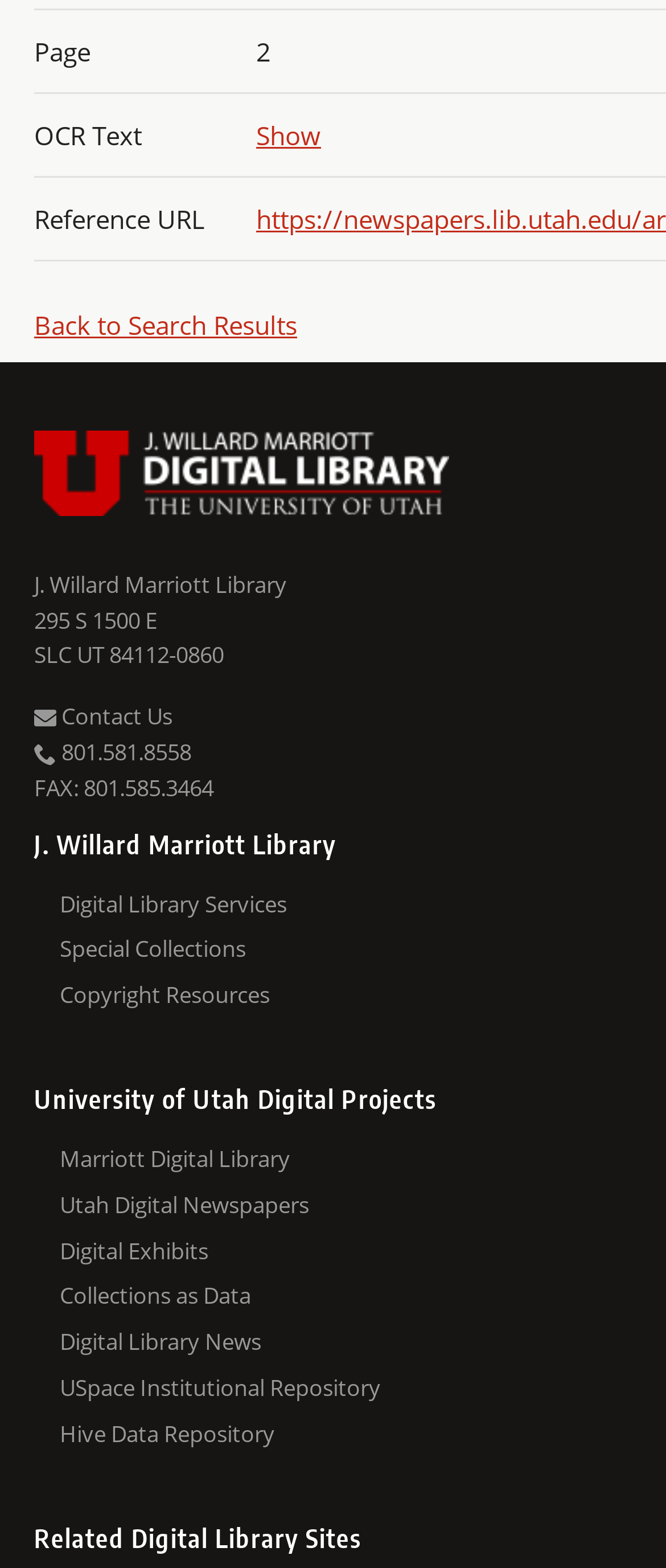Identify the bounding box coordinates for the element you need to click to achieve the following task: "Explore Digital Library Services". Provide the bounding box coordinates as four float numbers between 0 and 1, in the form [left, top, right, bottom].

[0.09, 0.272, 0.949, 0.301]